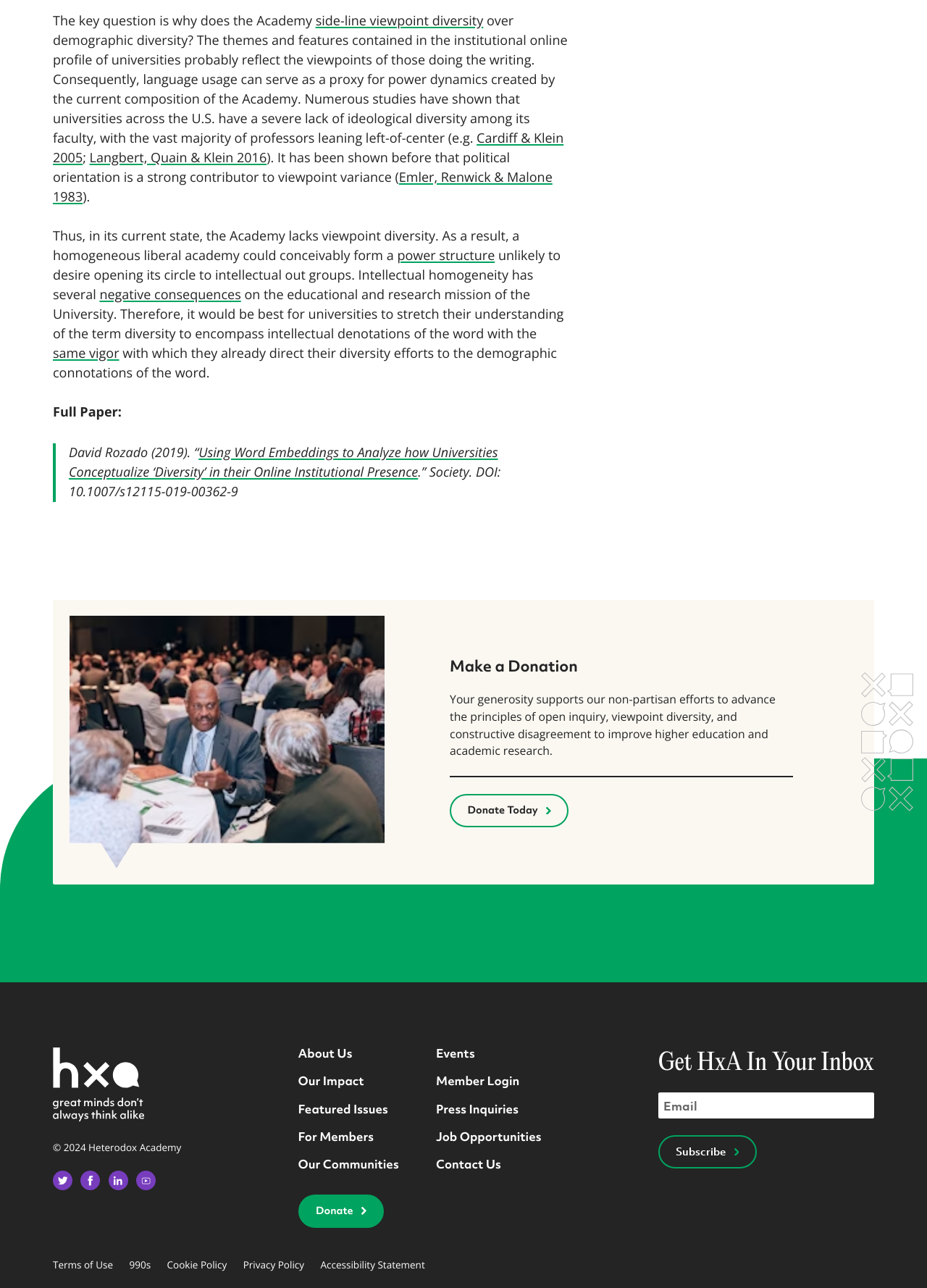Show the bounding box coordinates of the region that should be clicked to follow the instruction: "Make a donation."

[0.075, 0.478, 0.415, 0.674]